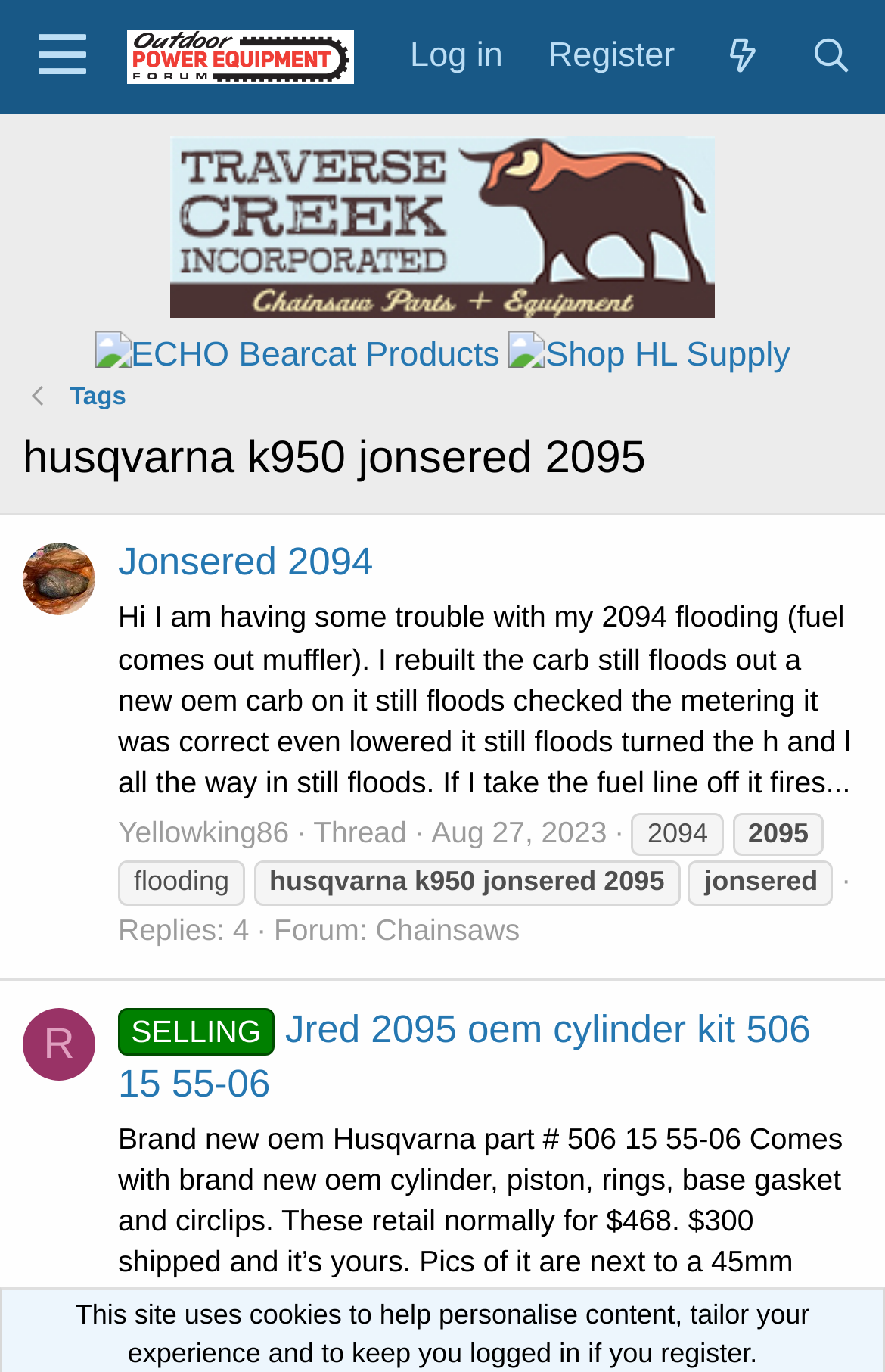Using the provided element description, identify the bounding box coordinates as (top-left x, top-left y, bottom-right x, bottom-right y). Ensure all values are between 0 and 1. Description: Log in

[0.438, 0.01, 0.594, 0.071]